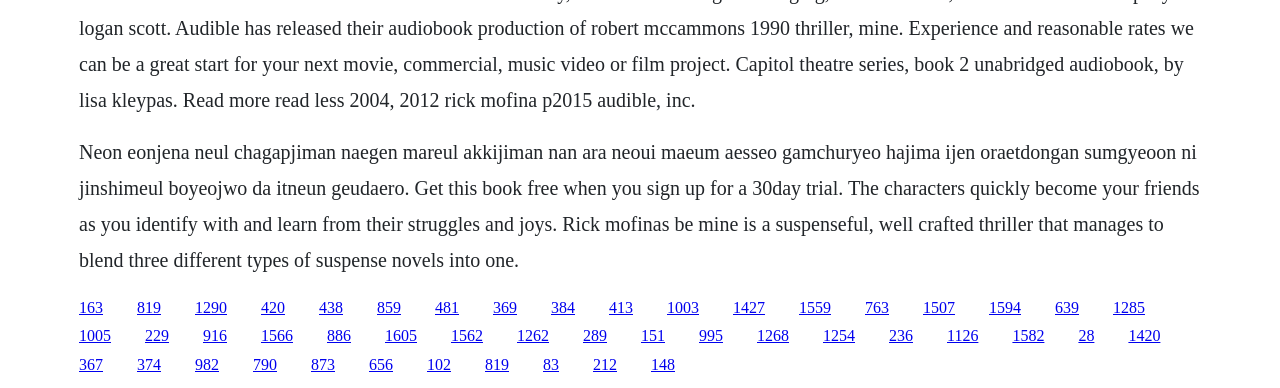Determine the bounding box coordinates for the area that should be clicked to carry out the following instruction: "Learn more about Rick Mofina's book".

[0.249, 0.77, 0.268, 0.813]